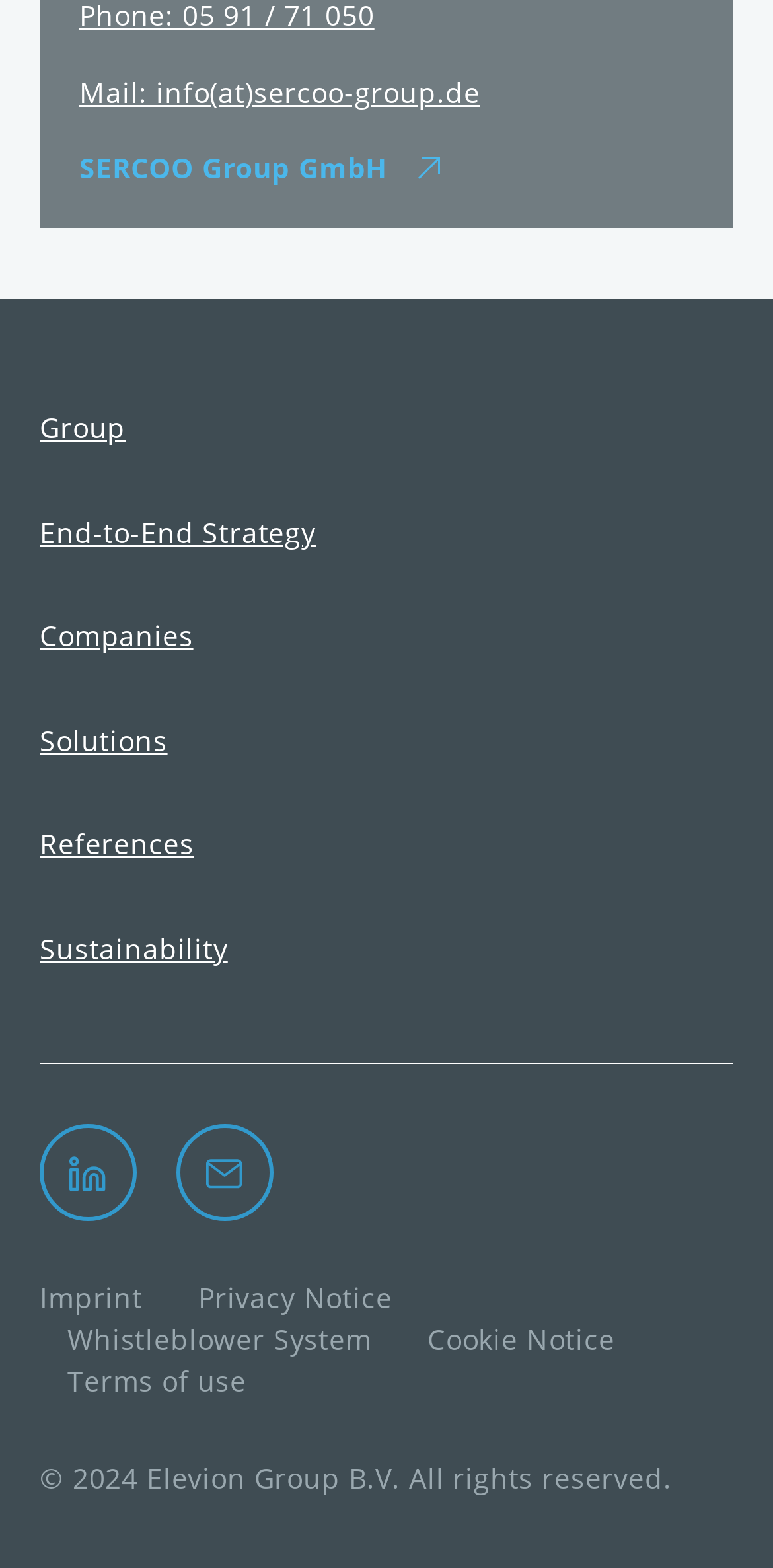Pinpoint the bounding box coordinates of the clickable area necessary to execute the following instruction: "Go to company homepage". The coordinates should be given as four float numbers between 0 and 1, namely [left, top, right, bottom].

[0.103, 0.094, 0.57, 0.121]